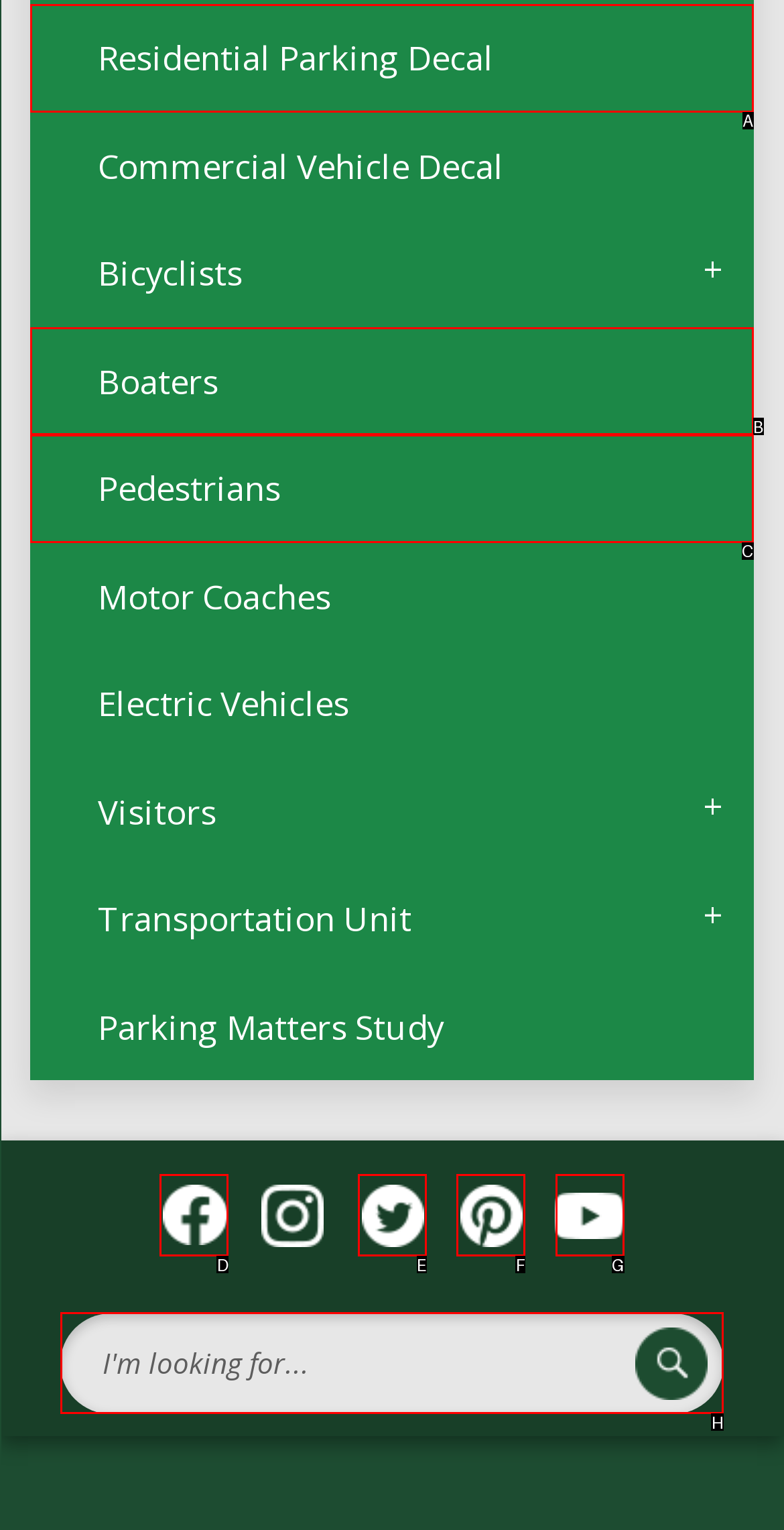Point out the option that needs to be clicked to fulfill the following instruction: Search for something
Answer with the letter of the appropriate choice from the listed options.

H